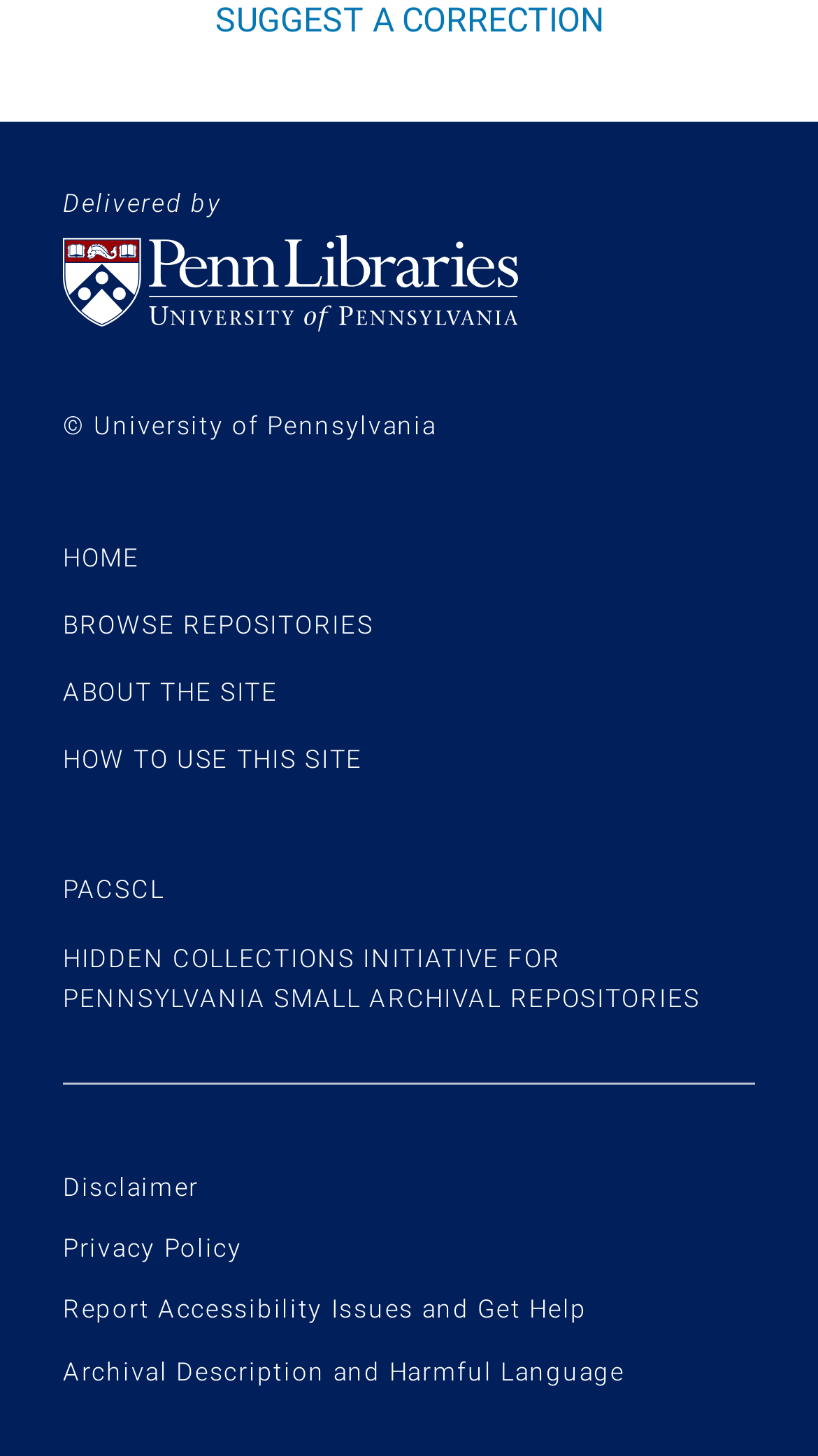What is the name of the university mentioned?
Answer the question using a single word or phrase, according to the image.

University of Pennsylvania